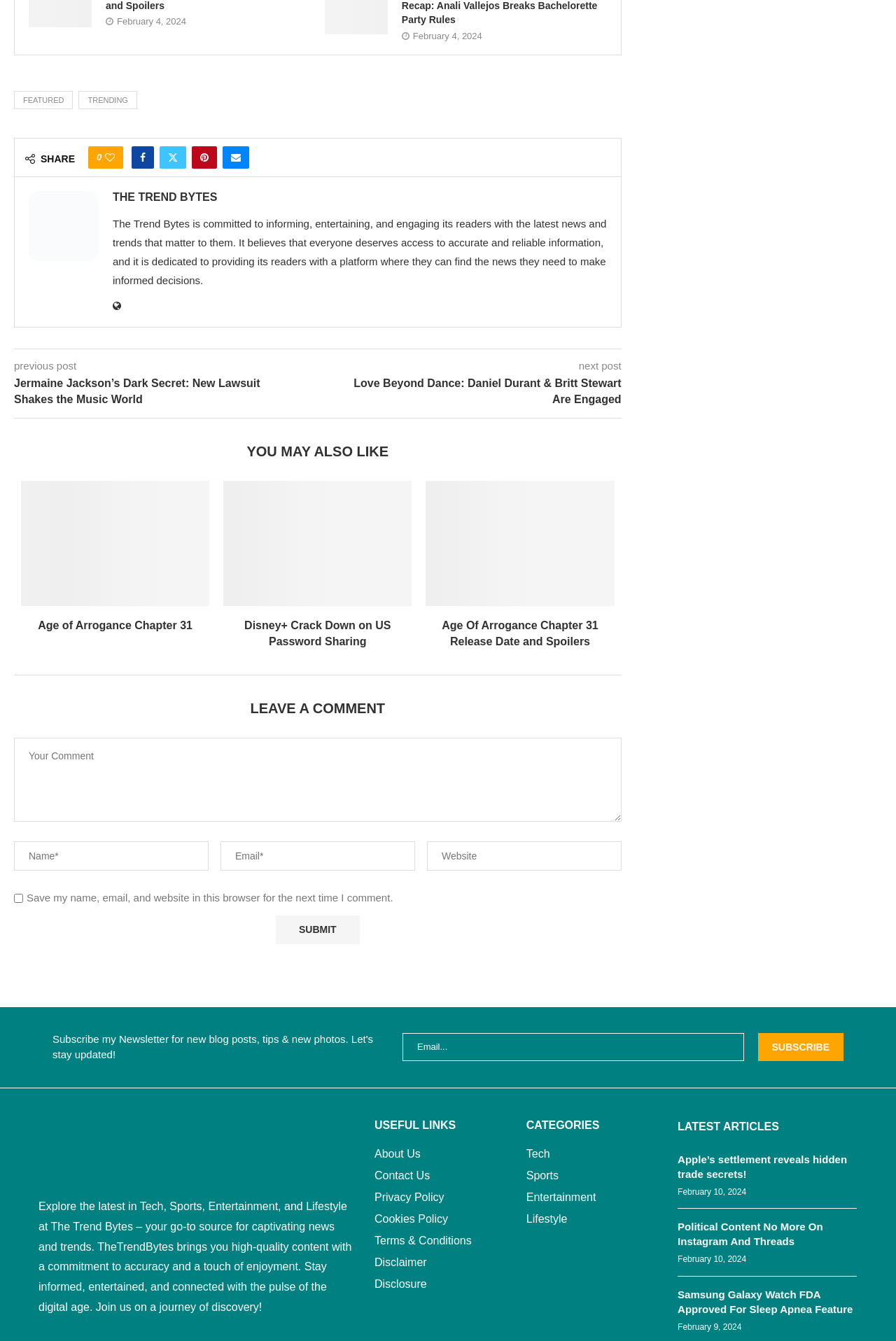Give a one-word or one-phrase response to the question:
What is the title of the latest article?

Apple’s settlement reveals hidden trade secrets!